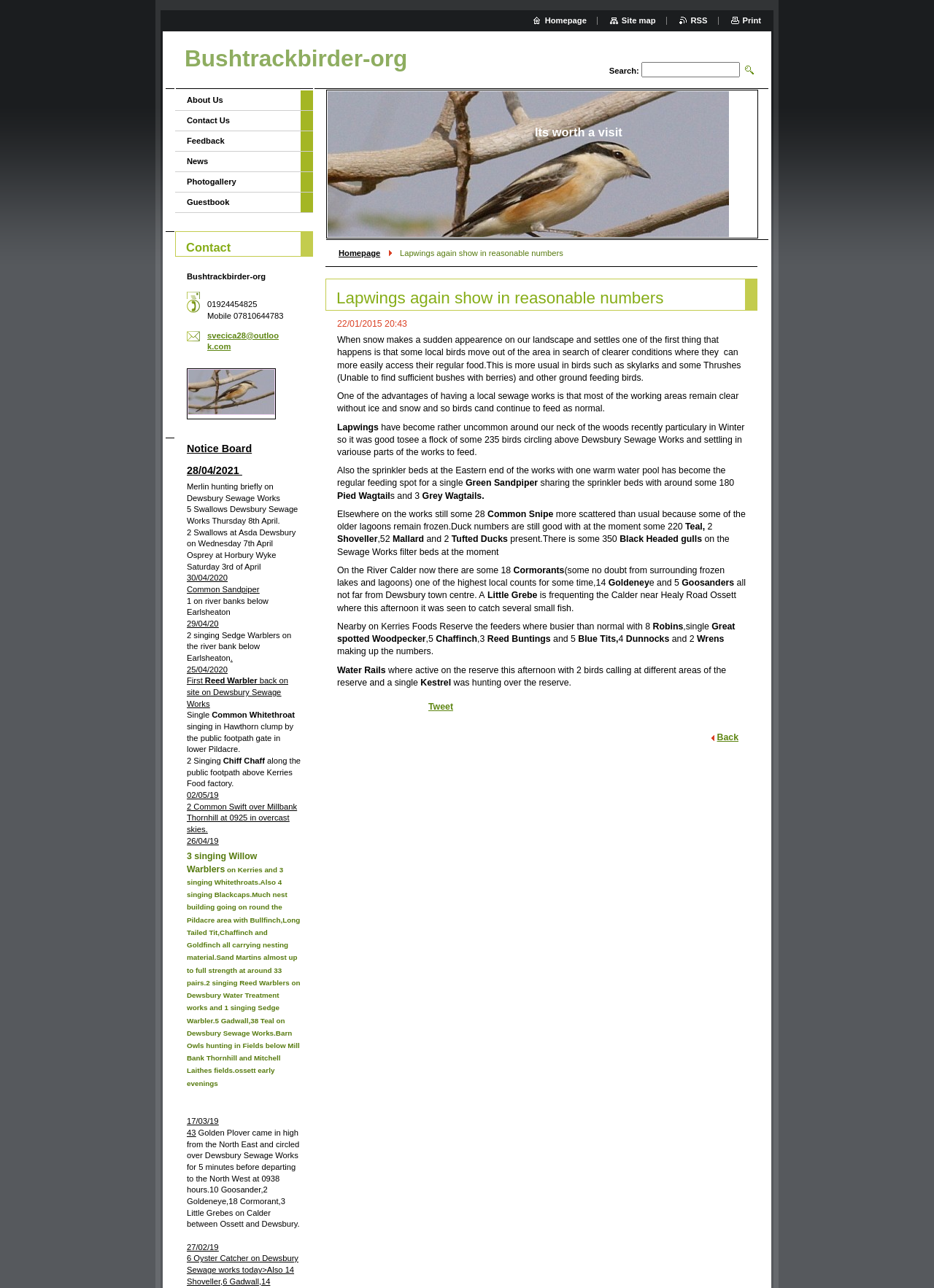Predict the bounding box of the UI element based on the description: "parent_node: Search: name="text"". The coordinates should be four float numbers between 0 and 1, formatted as [left, top, right, bottom].

[0.687, 0.048, 0.792, 0.06]